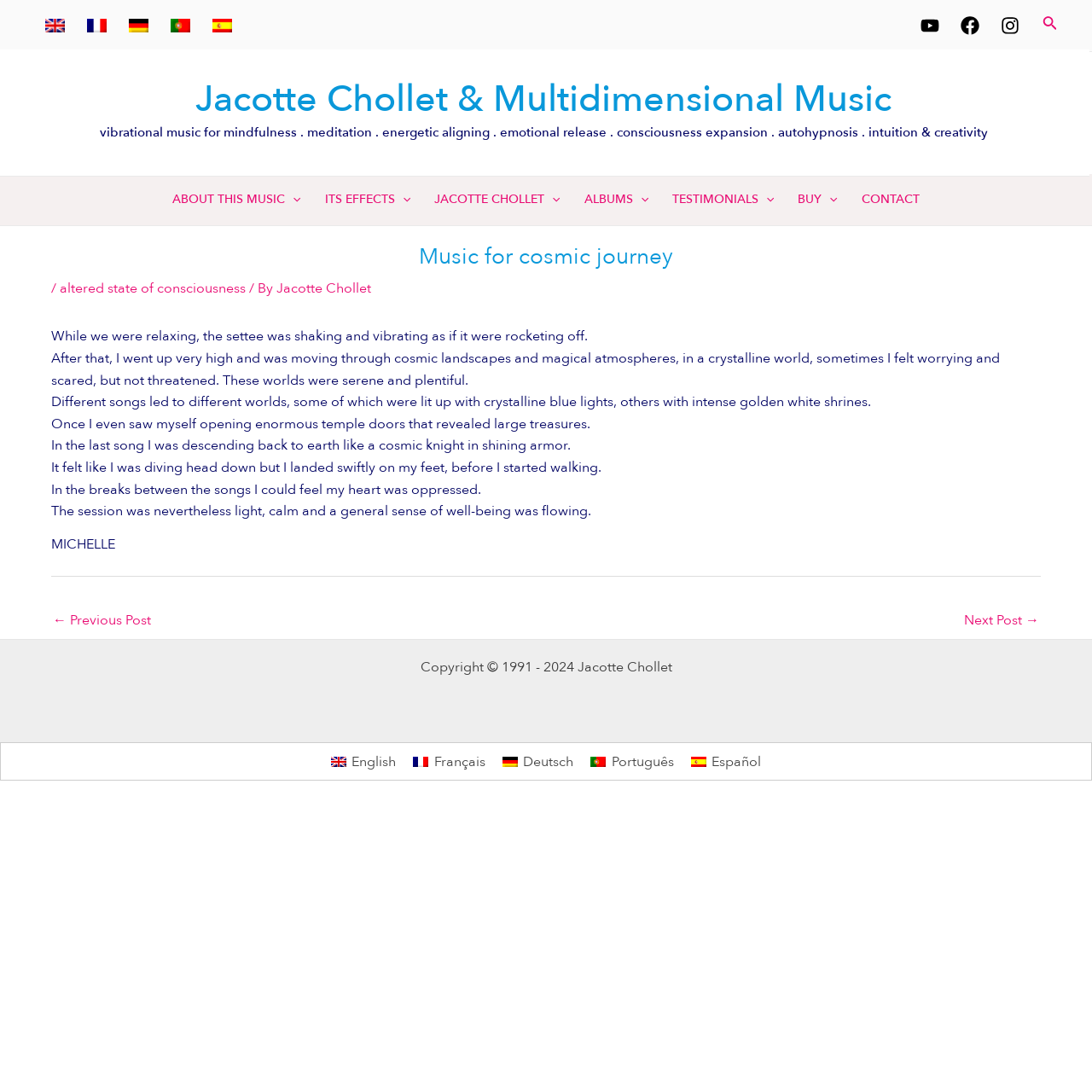What is the title or heading displayed on the webpage?

Music for cosmic journey